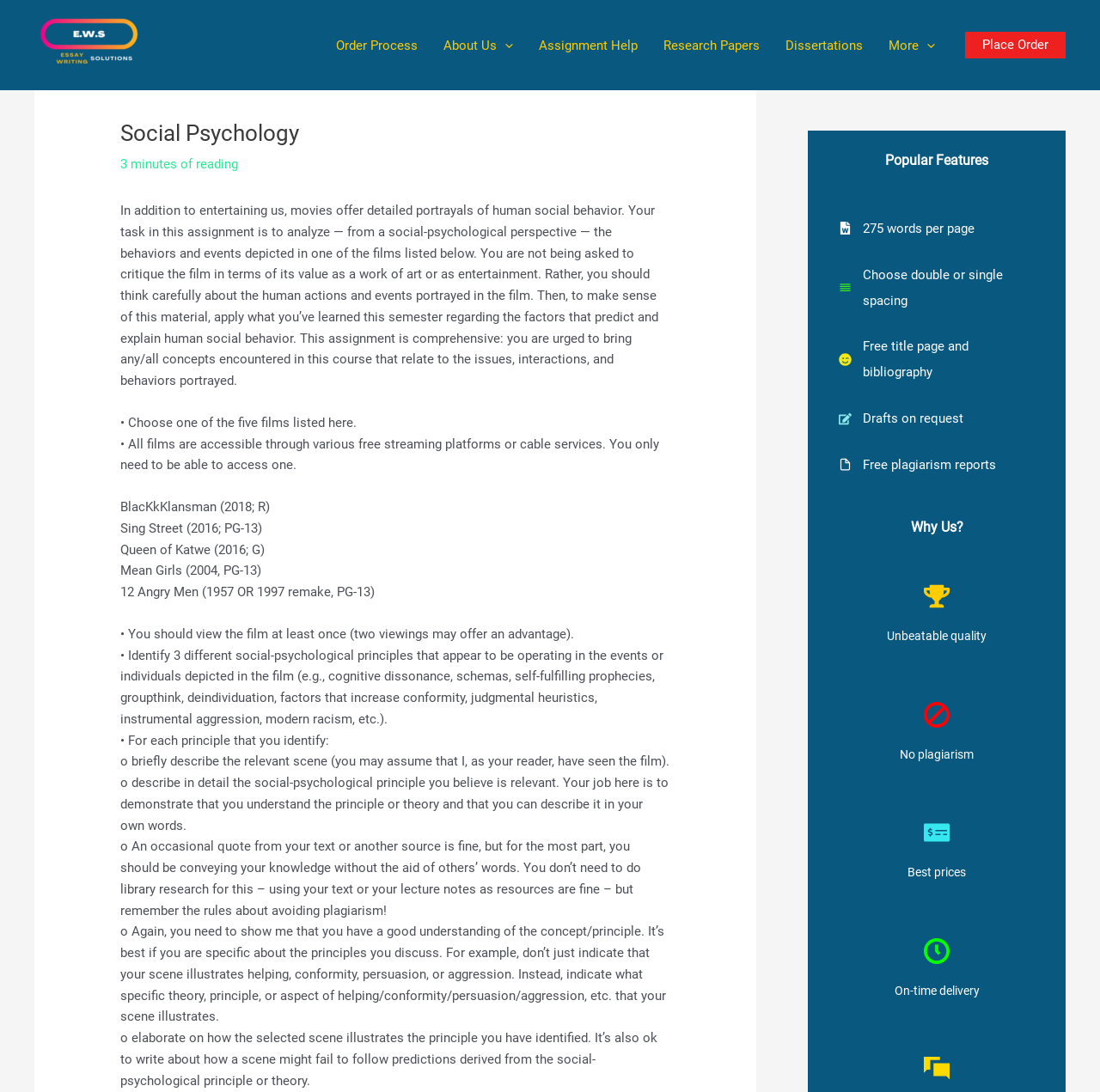Identify the bounding box coordinates of the section that should be clicked to achieve the task described: "Read about the hospice care provider".

None